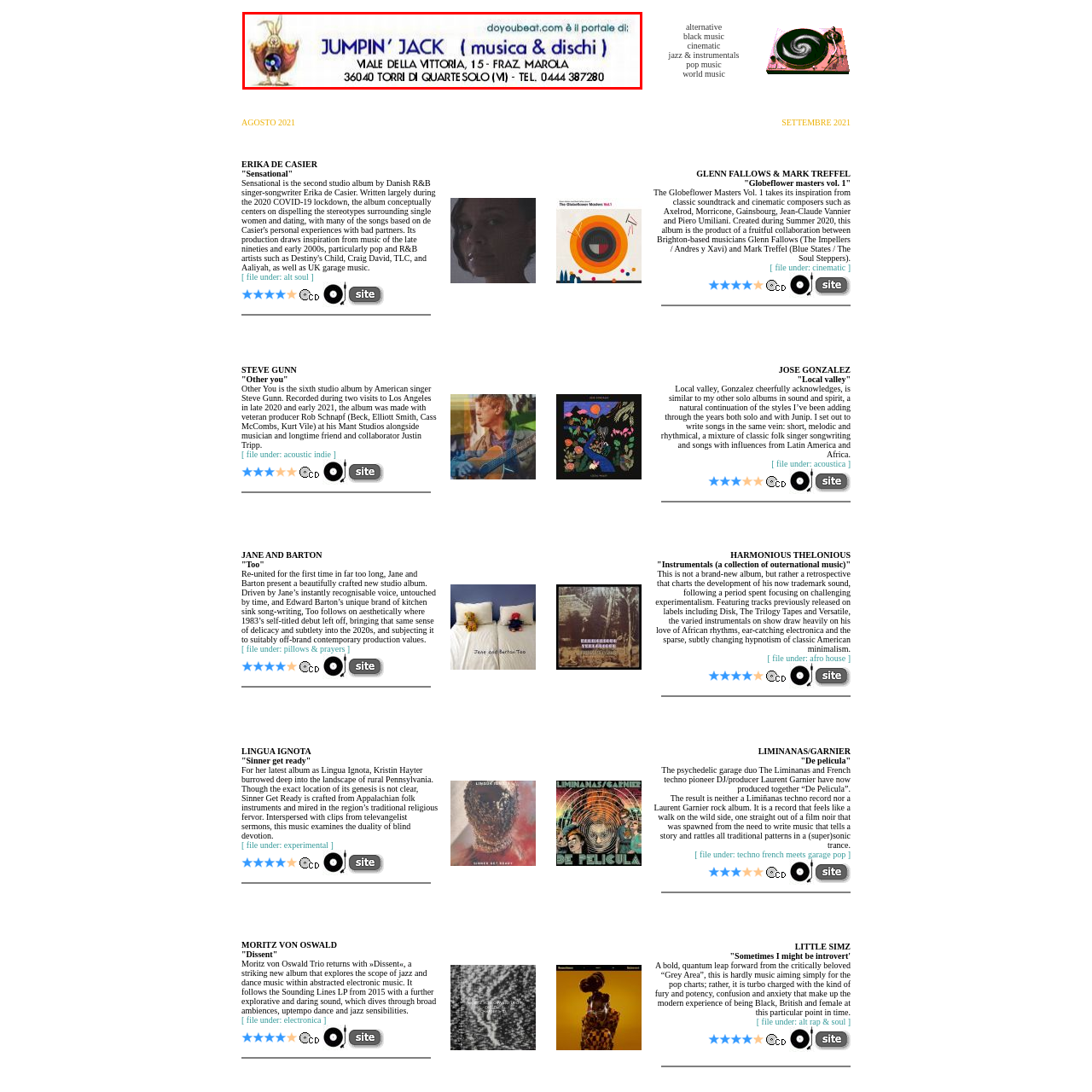Observe the visual content surrounded by a red rectangle, What is the focus of the store? Respond using just one word or a short phrase.

Music and records